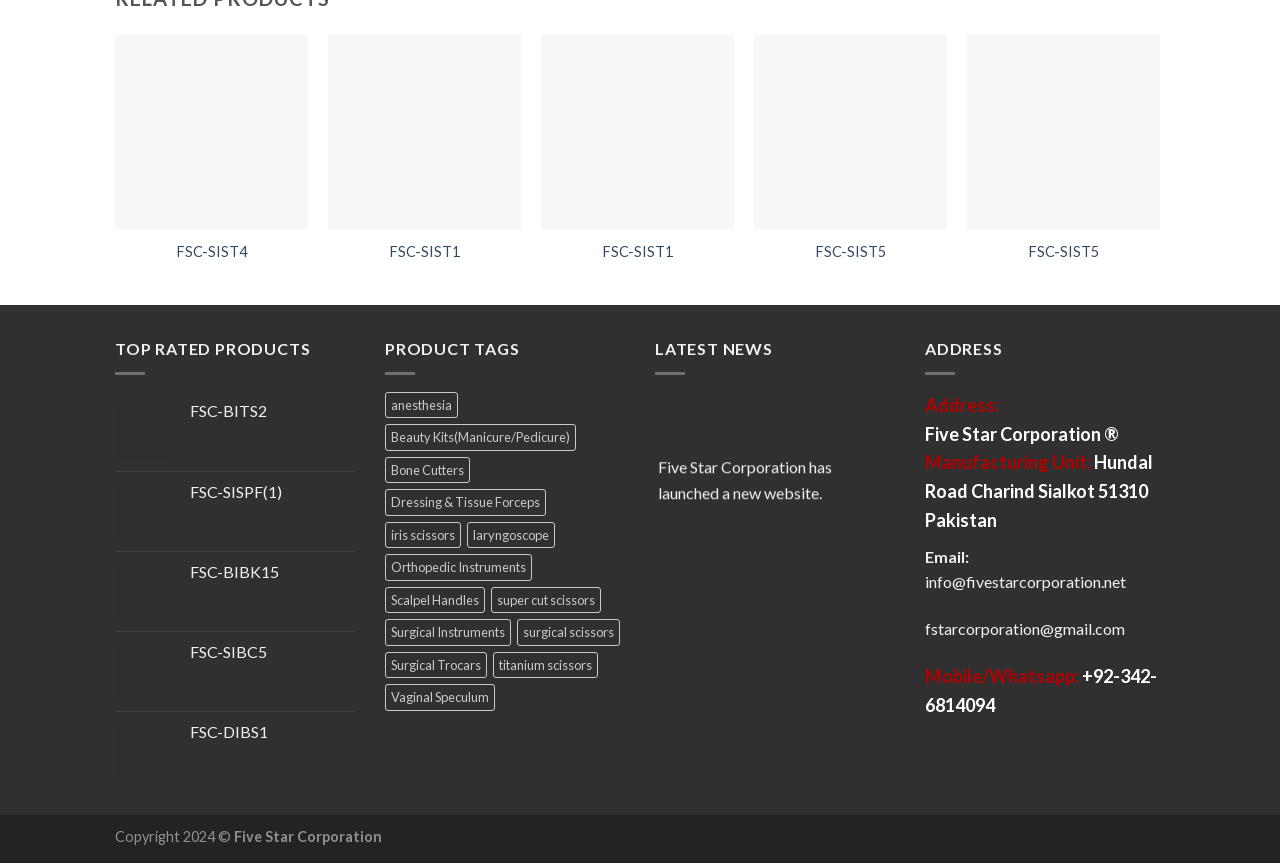Can you find the bounding box coordinates of the area I should click to execute the following instruction: "Add to Wishlist for FSC-SIST1"?

[0.361, 0.097, 0.395, 0.132]